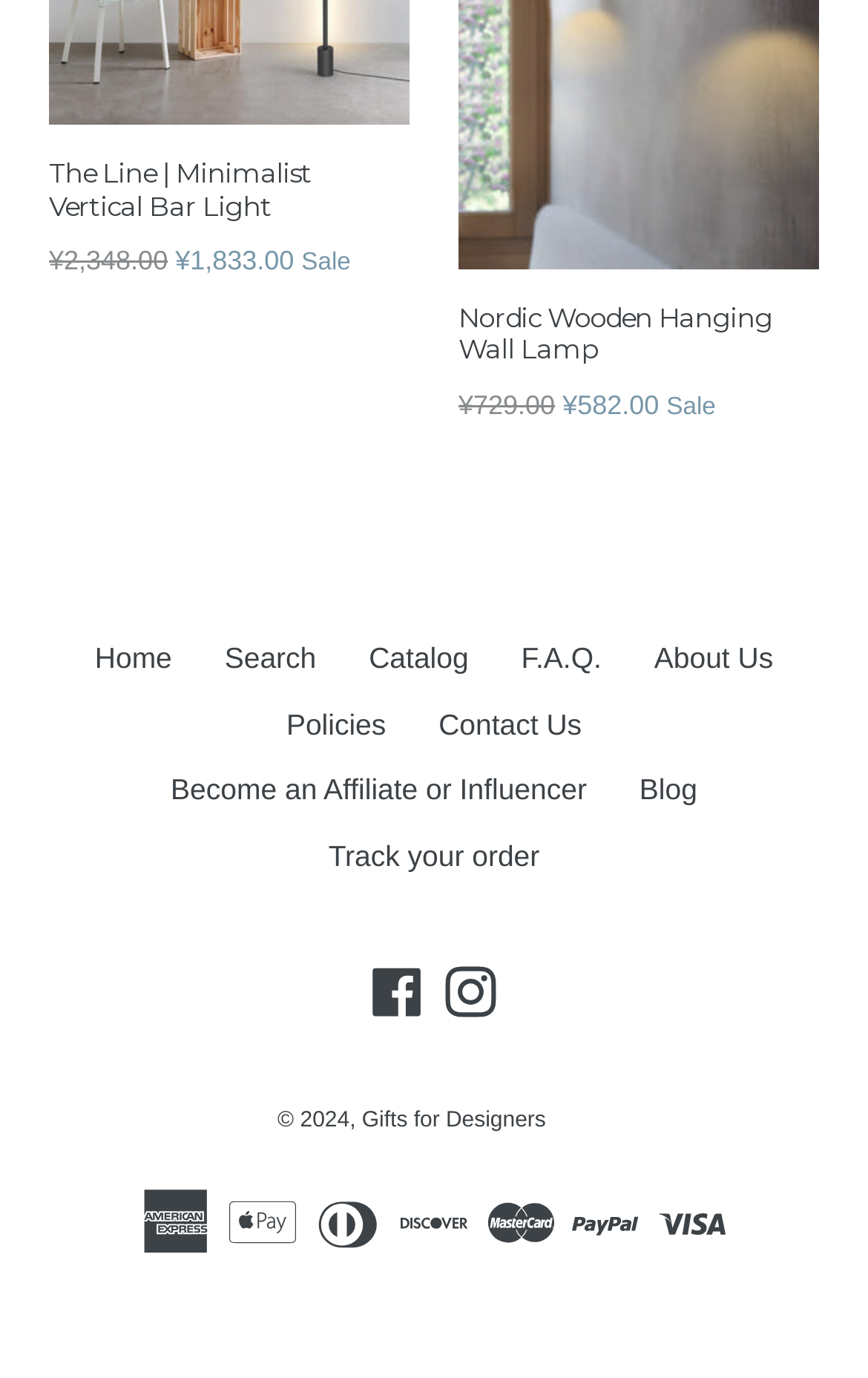Identify the bounding box for the UI element described as: "Become an Affiliate or Influencer". Ensure the coordinates are four float numbers between 0 and 1, formatted as [left, top, right, bottom].

[0.197, 0.561, 0.676, 0.586]